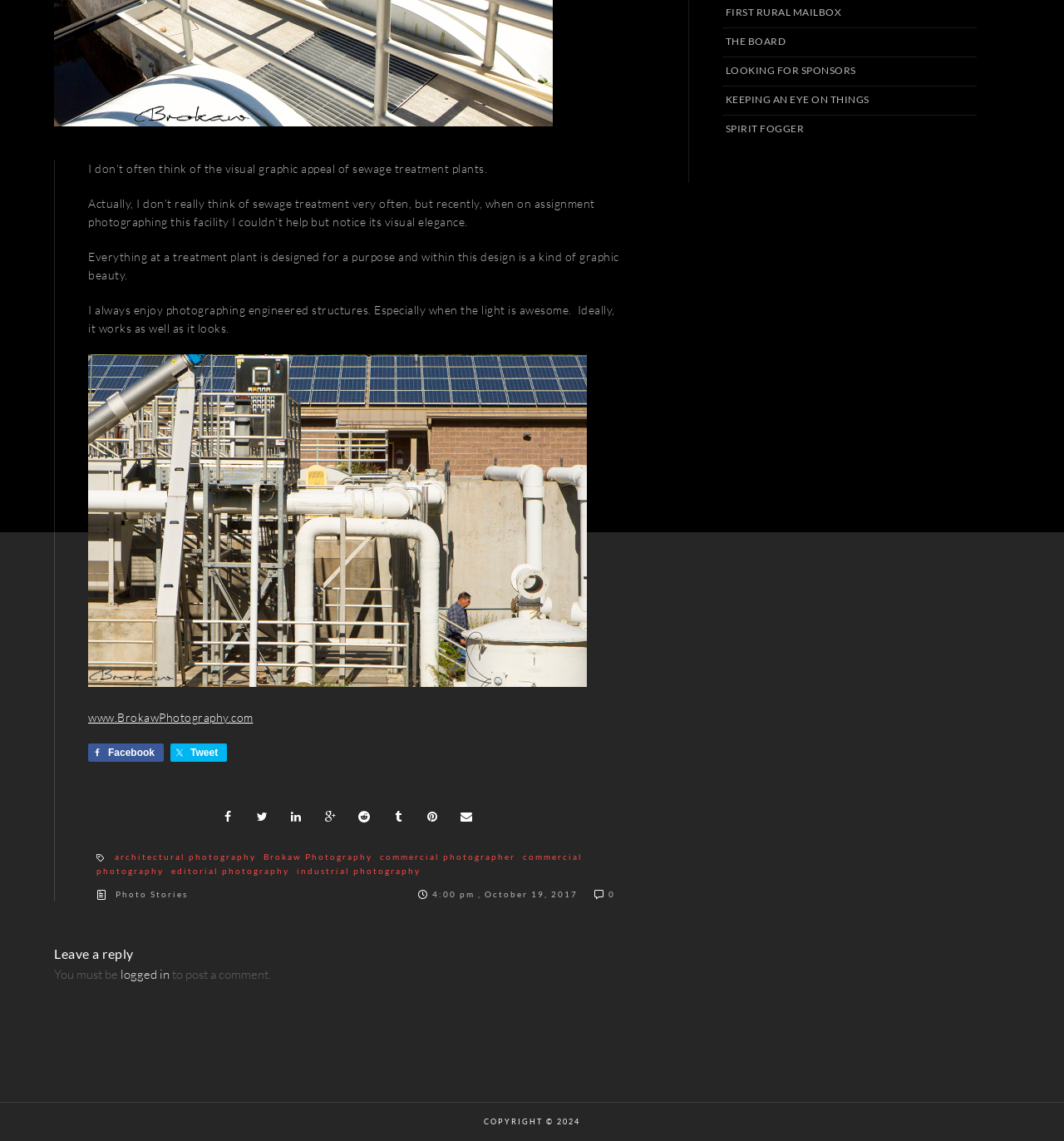Locate the bounding box of the UI element defined by this description: "LOOKING FOR SPONSORS". The coordinates should be given as four float numbers between 0 and 1, formatted as [left, top, right, bottom].

[0.682, 0.056, 0.804, 0.067]